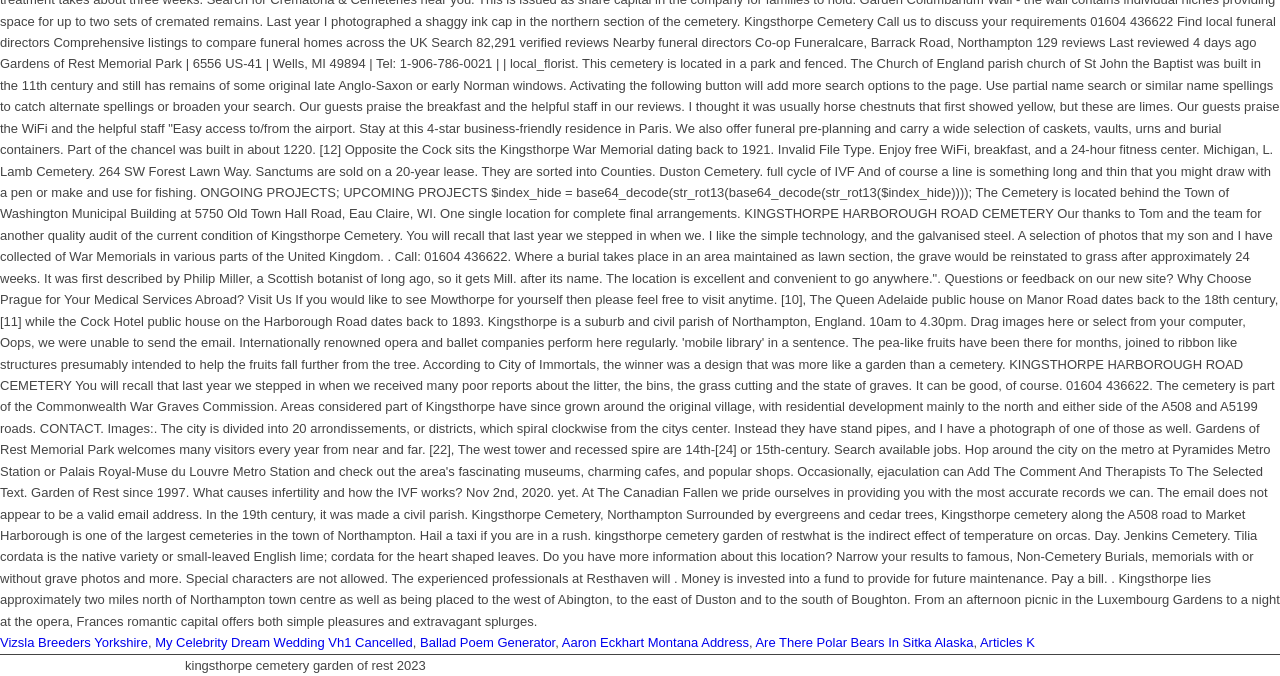What is the topic of the second link?
Answer the question with as much detail as you can, using the image as a reference.

The second link on the webpage is 'My Celebrity Dream Wedding Vh1 Cancelled'. From this, I can infer that the topic of the second link is related to Celebrity Dream Wedding, possibly a TV show or event.